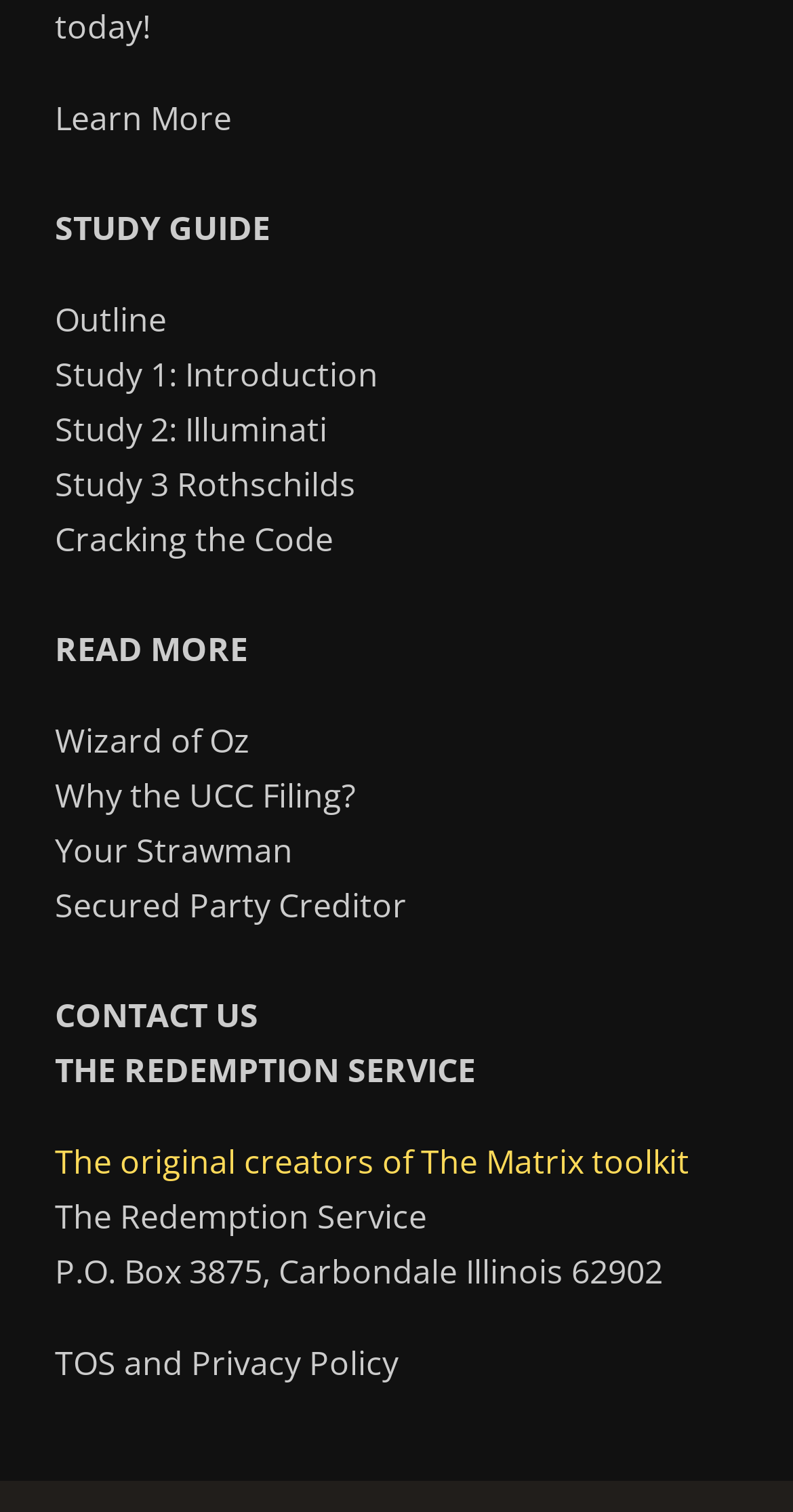How many study guides are listed?
Using the image, respond with a single word or phrase.

7